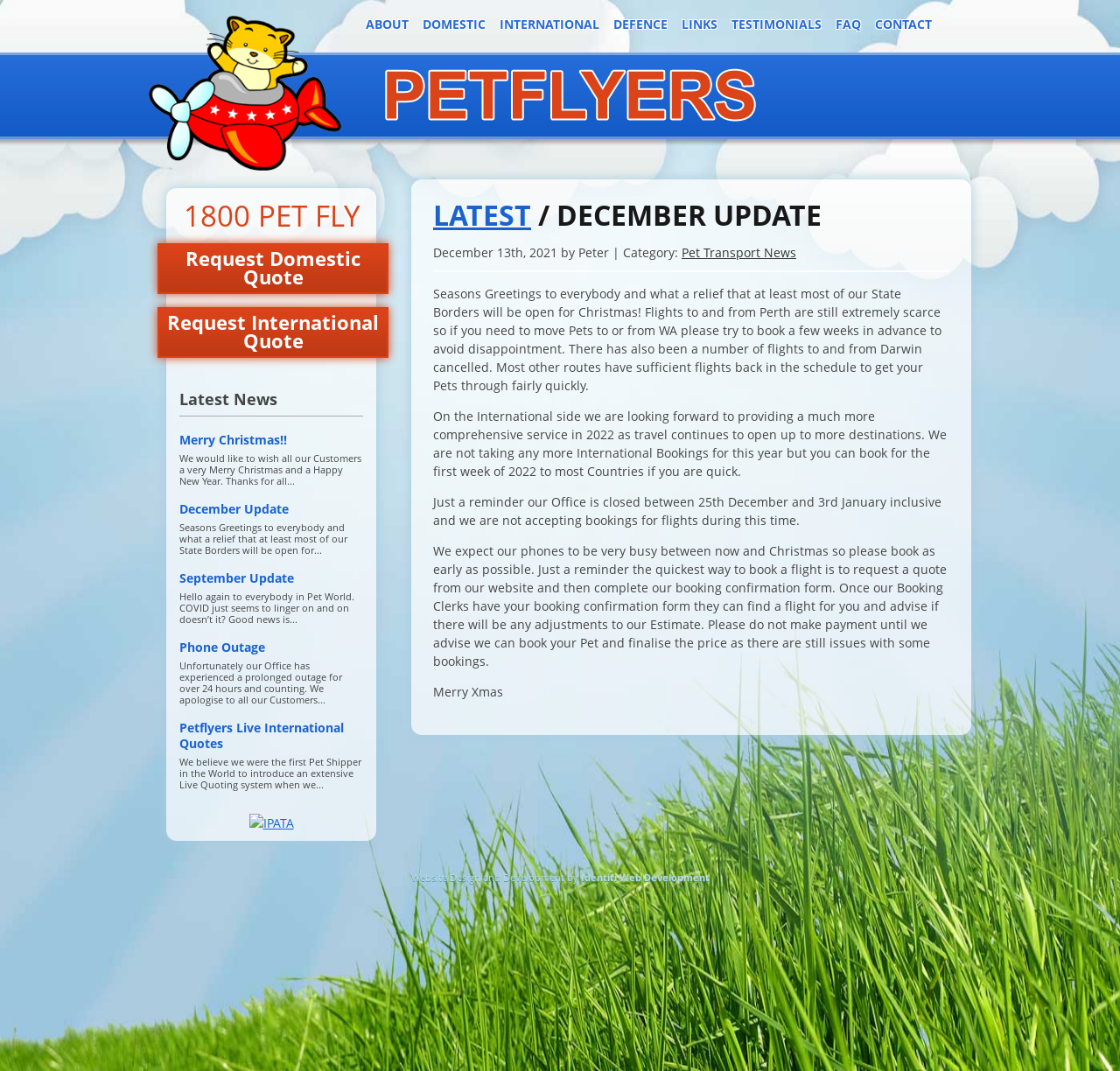Determine the bounding box coordinates of the clickable region to execute the instruction: "Click on the 'ABOUT' link". The coordinates should be four float numbers between 0 and 1, denoted as [left, top, right, bottom].

[0.322, 0.008, 0.37, 0.037]